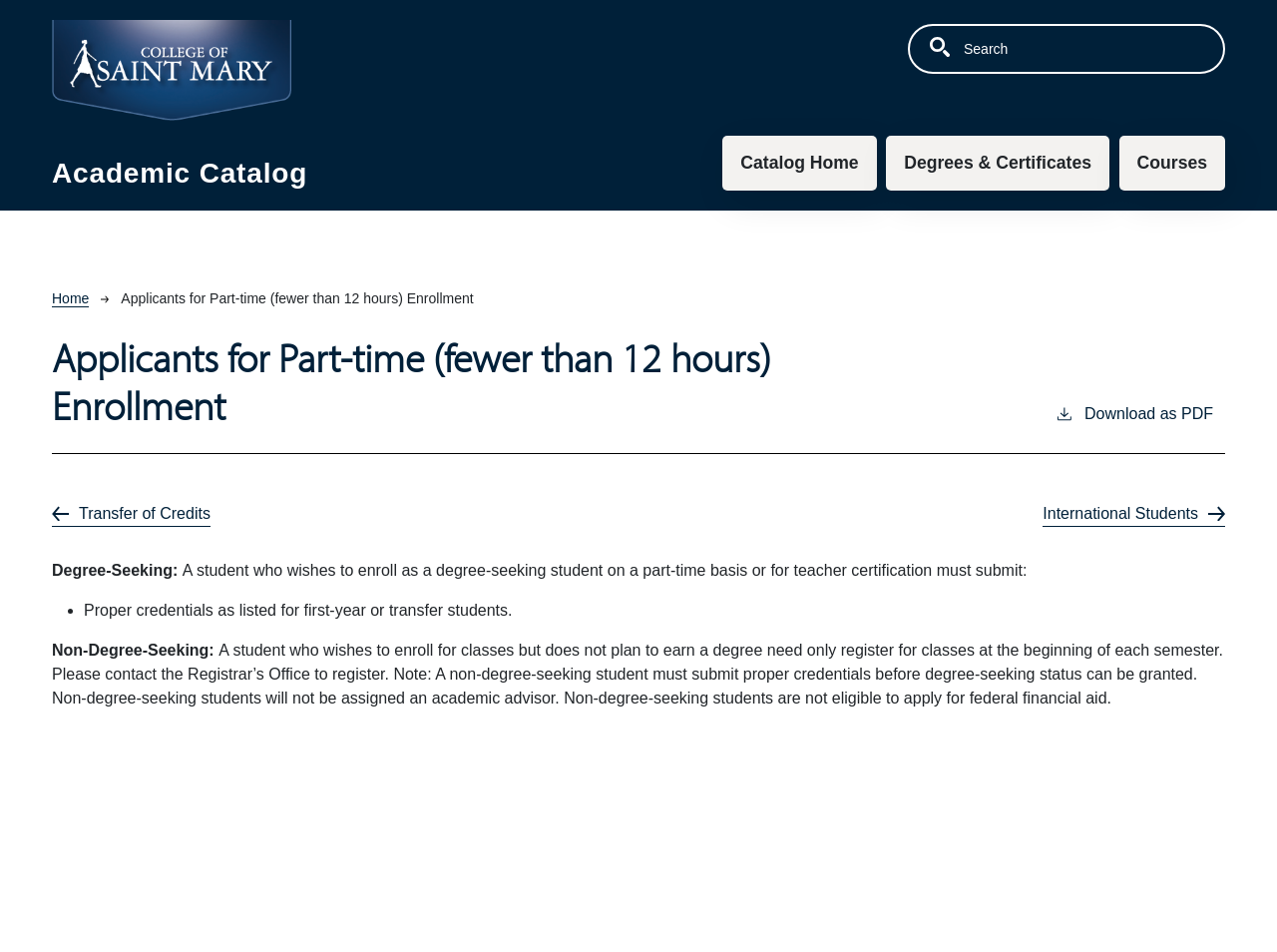Identify the headline of the webpage and generate its text content.

Applicants for Part-time (fewer than 12 hours) Enrollment